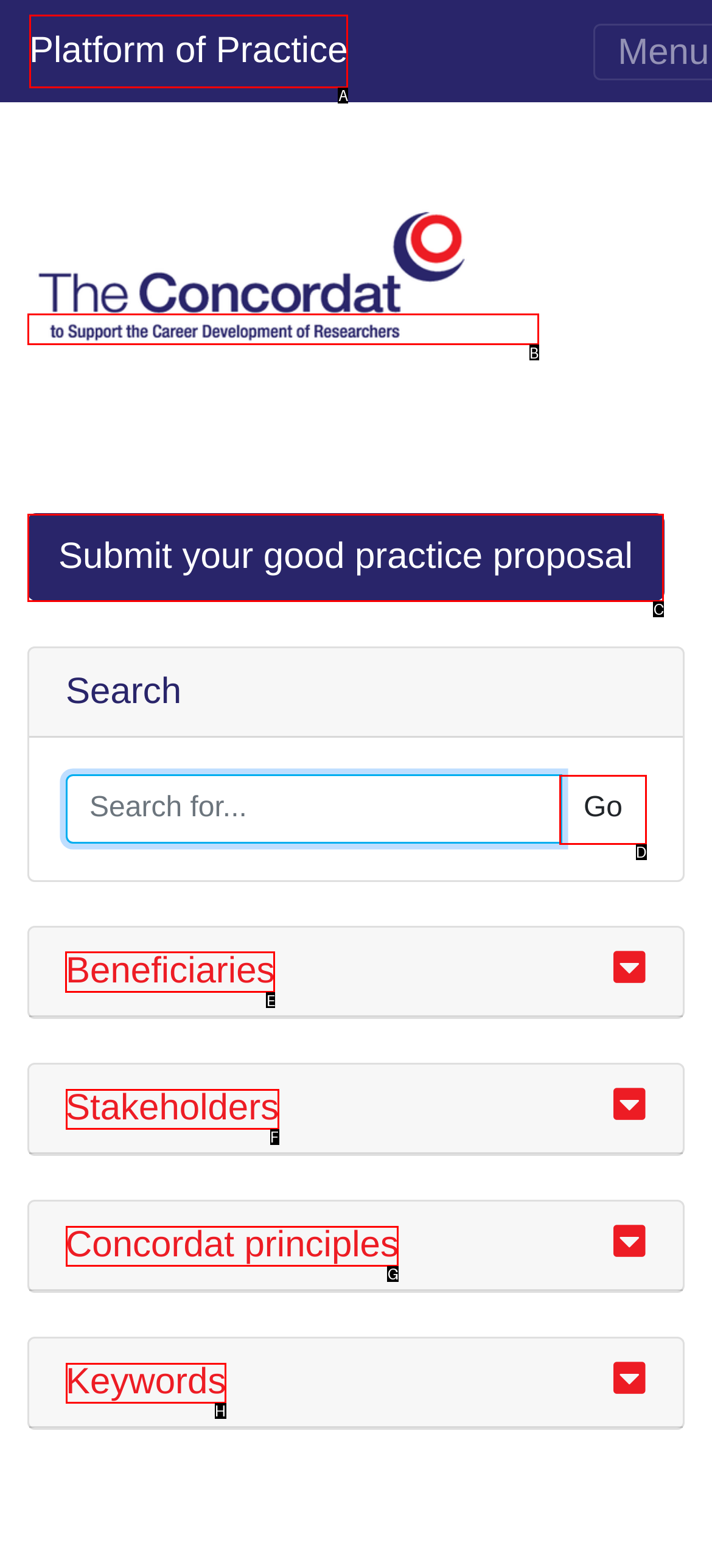Indicate the HTML element that should be clicked to perform the task: Expand the Beneficiaries section Reply with the letter corresponding to the chosen option.

E